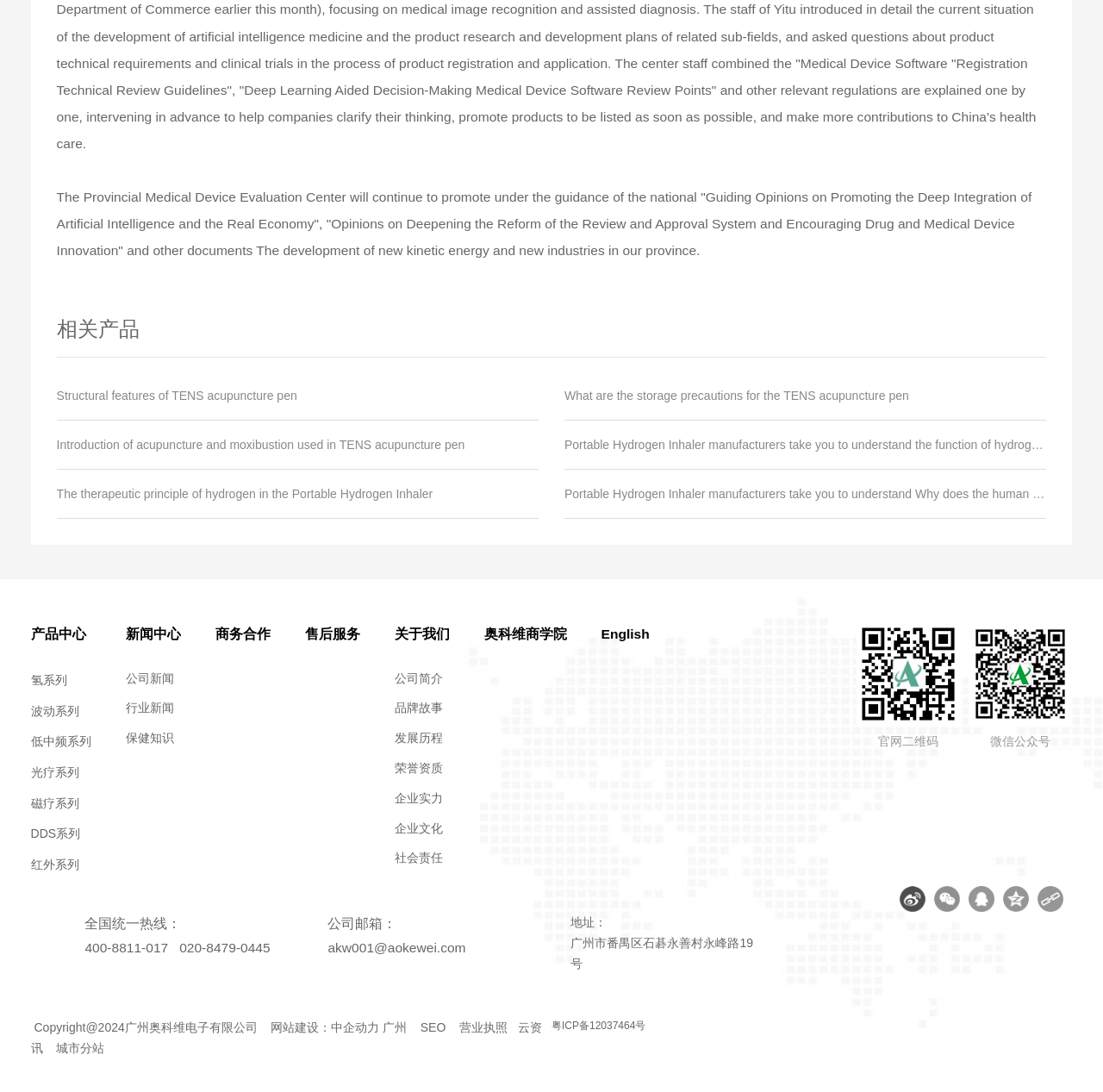Determine the bounding box coordinates for the clickable element to execute this instruction: "Click the '产品中心' link". Provide the coordinates as four float numbers between 0 and 1, i.e., [left, top, right, bottom].

[0.028, 0.57, 0.082, 0.592]